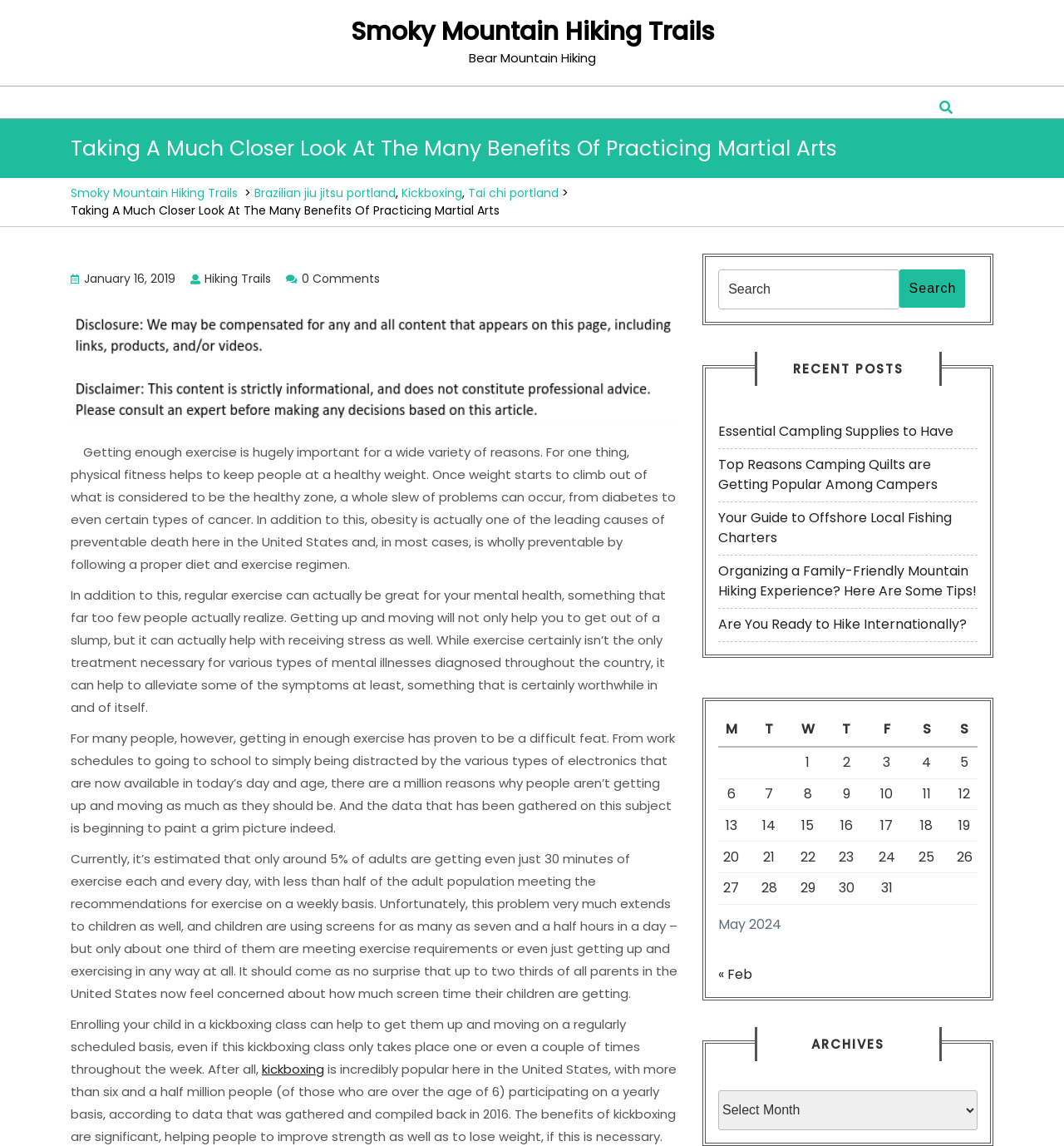Using the provided description: "« Feb", find the bounding box coordinates of the corresponding UI element. The output should be four float numbers between 0 and 1, in the format [left, top, right, bottom].

[0.675, 0.842, 0.707, 0.858]